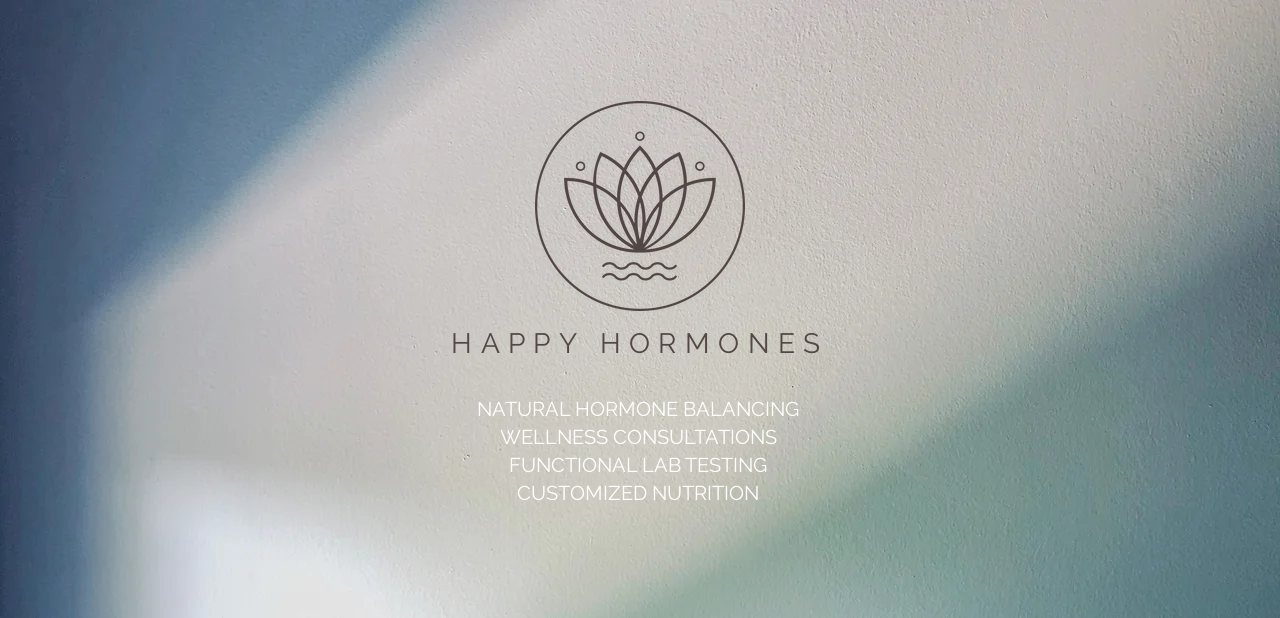How many services are highlighted below the brand name?
Provide a short answer using one word or a brief phrase based on the image.

Four